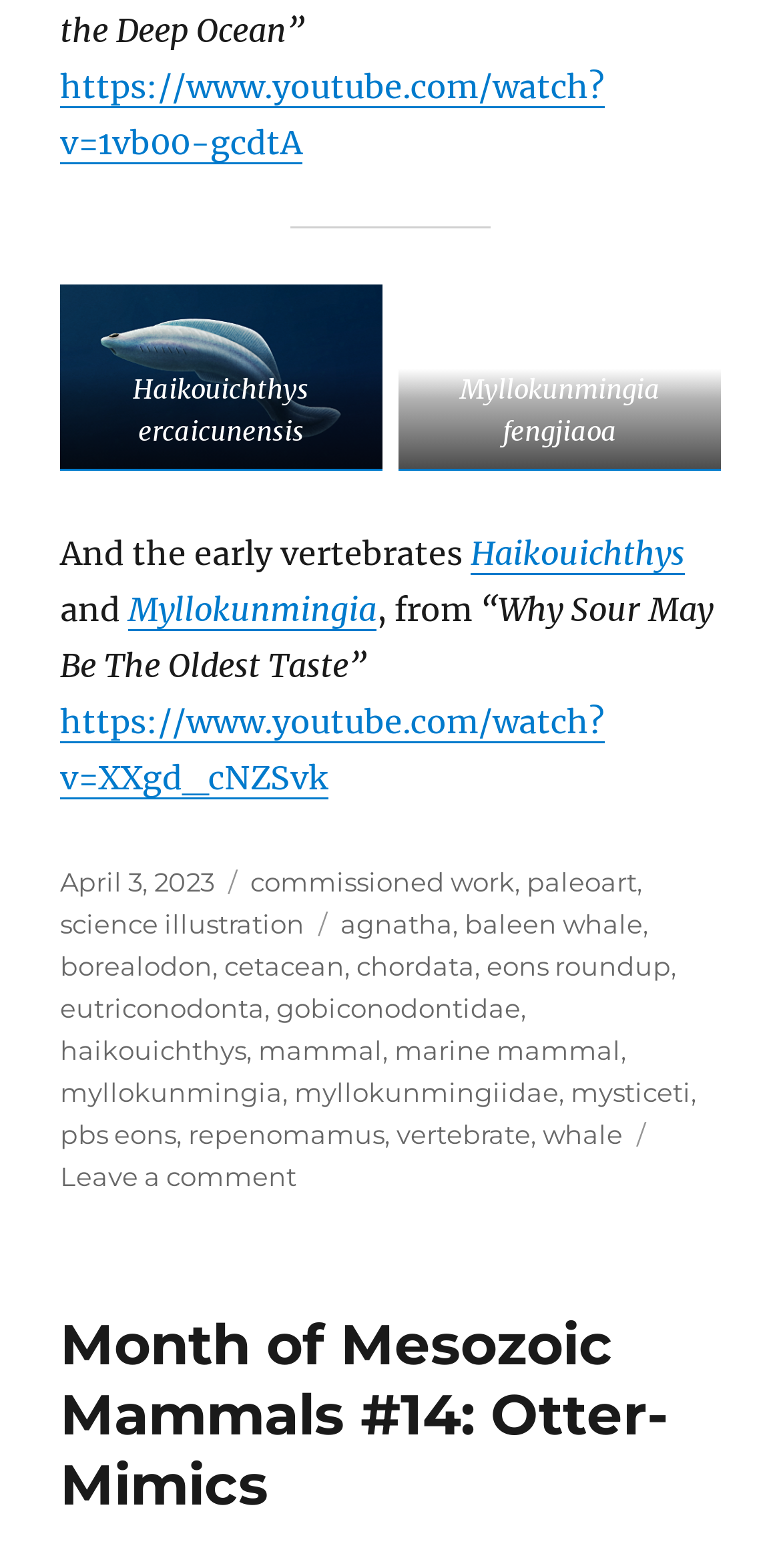Determine the bounding box coordinates of the clickable region to follow the instruction: "Read the article about Sour being the oldest taste".

[0.077, 0.375, 0.913, 0.436]